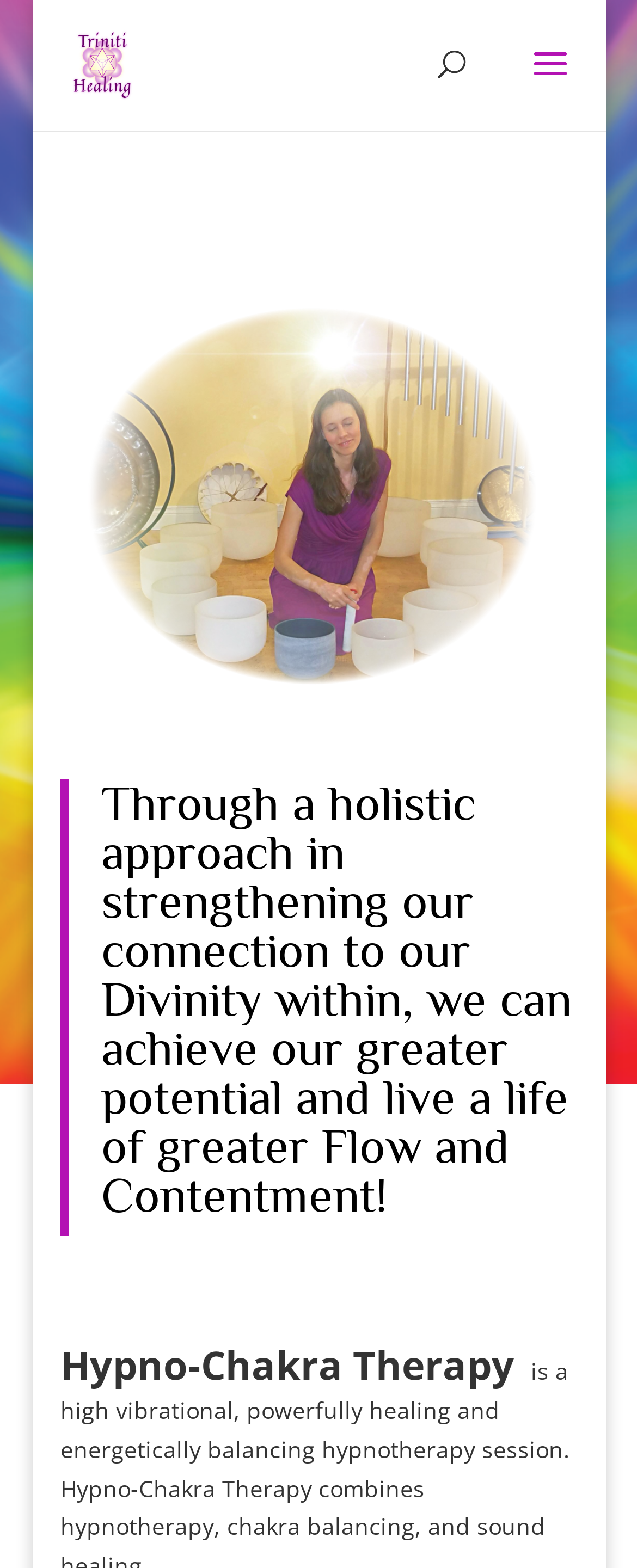What type of therapy is mentioned on the webpage?
Utilize the image to construct a detailed and well-explained answer.

The StaticText element with the text 'Hypno-Chakra Therapy' is located below the blockquote element, indicating that it is a type of therapy or service offered by Triniti Healing Services.